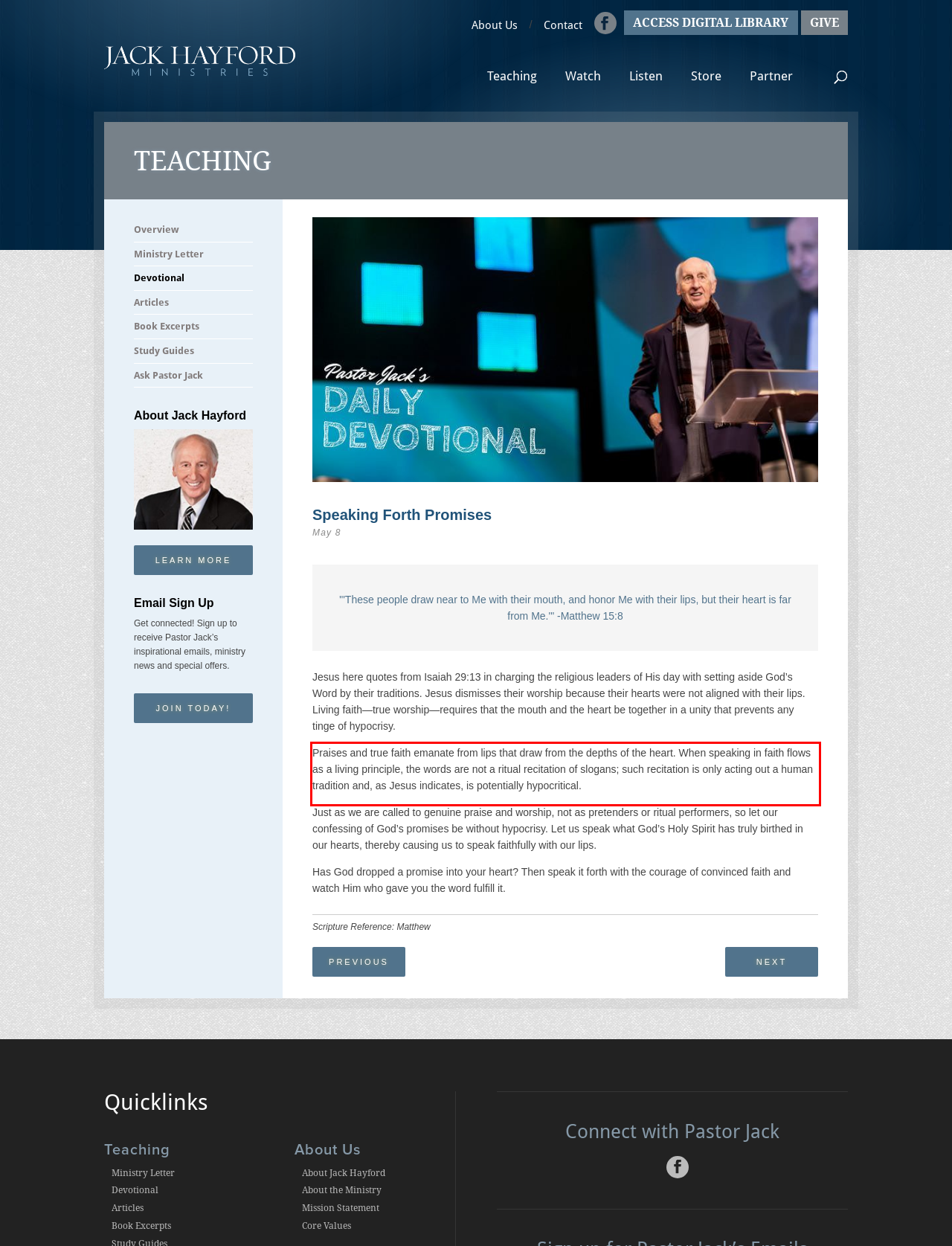You have a screenshot of a webpage, and there is a red bounding box around a UI element. Utilize OCR to extract the text within this red bounding box.

Praises and true faith emanate from lips that draw from the depths of the heart. When speaking in faith flows as a living principle, the words are not a ritual recitation of slogans; such recitation is only acting out a human tradition and, as Jesus indicates, is potentially hypocritical.